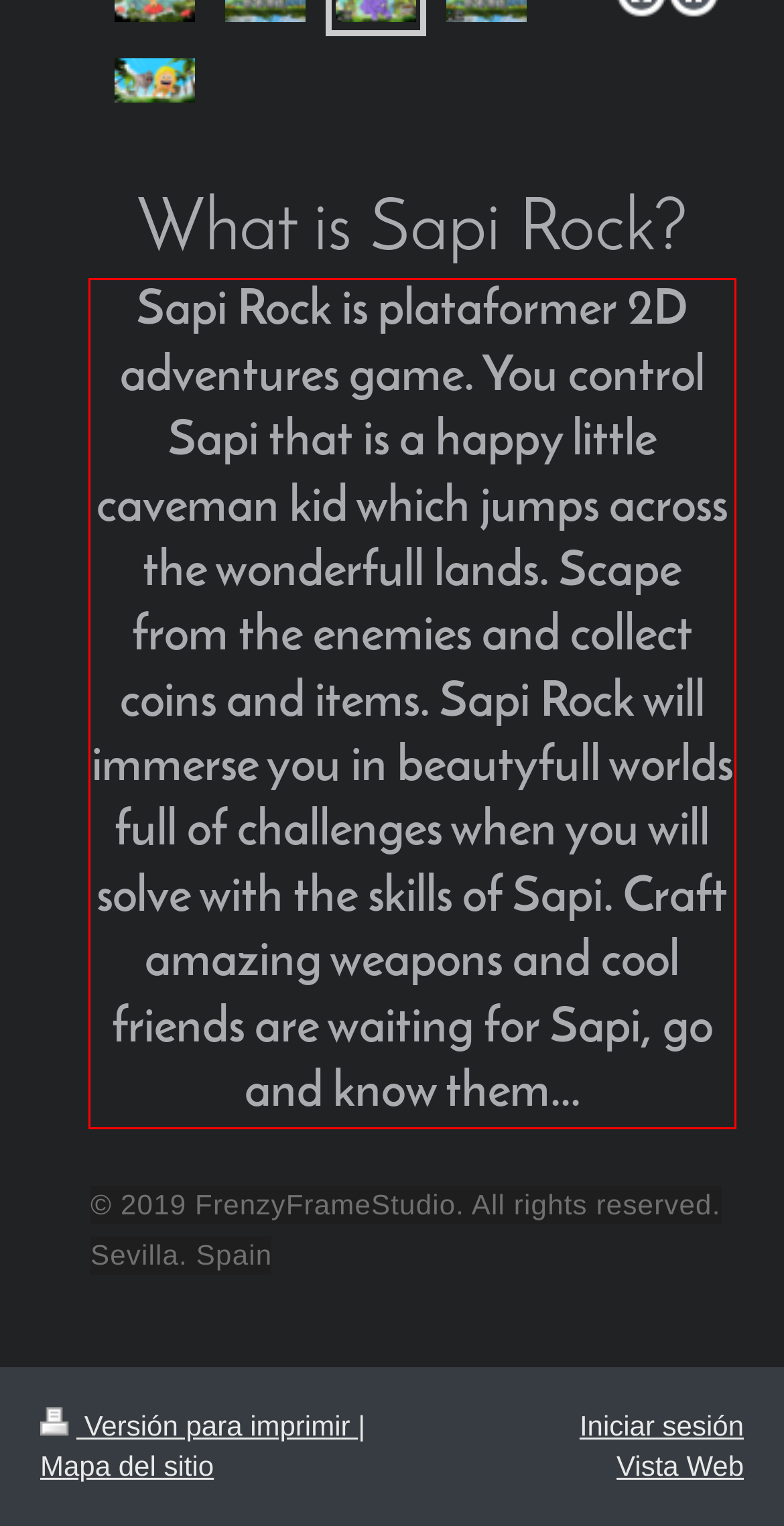From the screenshot of the webpage, locate the red bounding box and extract the text contained within that area.

Sapi Rock is plataformer 2D adventures game. You control Sapi that is a happy little caveman kid which jumps across the wonderfull lands. Scape from the enemies and collect coins and items. Sapi Rock will immerse you in beautyfull worlds full of challenges when you will solve with the skills of Sapi. Craft amazing weapons and cool friends are waiting for Sapi, go and know them...